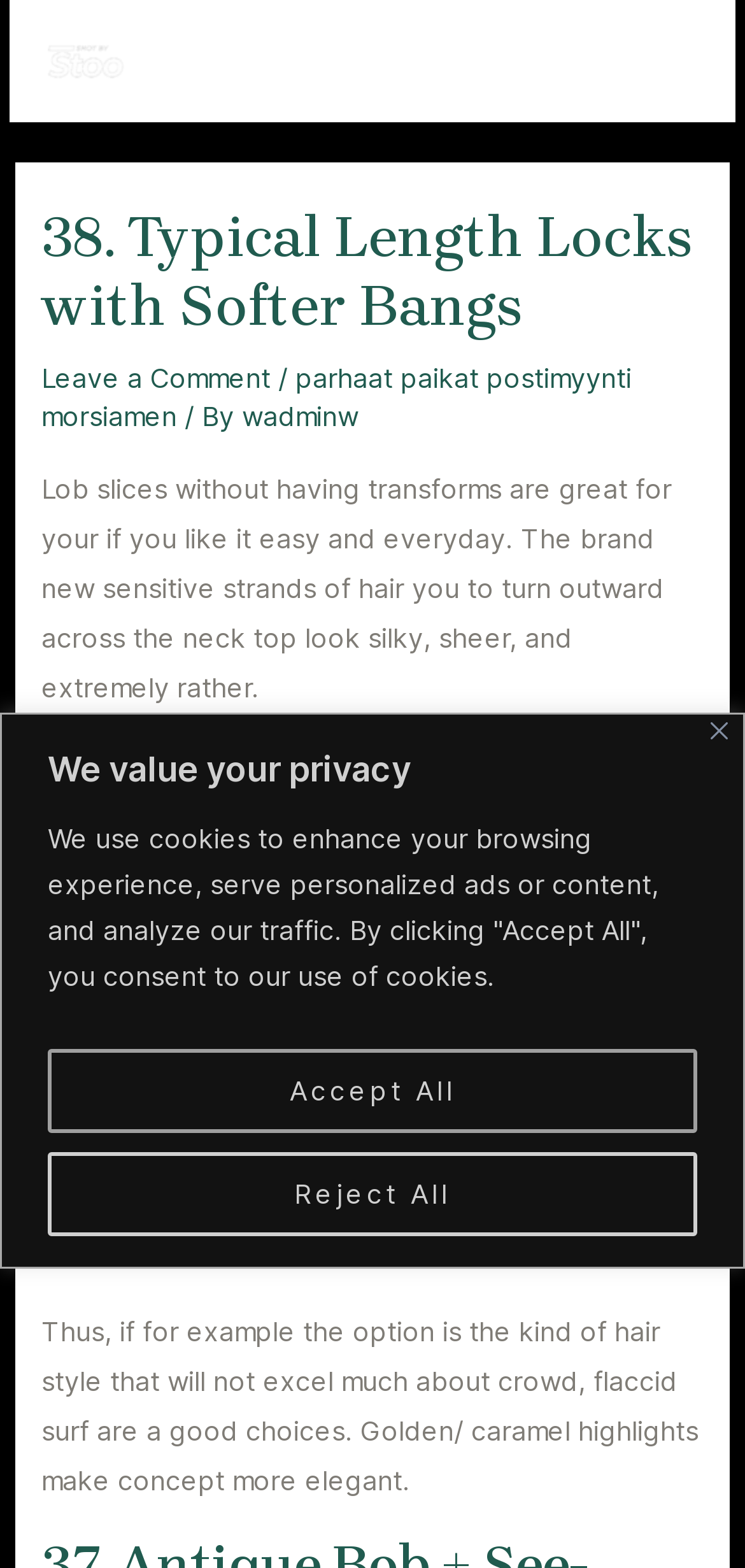Find the bounding box coordinates for the element described here: "Leave a Comment".

[0.055, 0.23, 0.363, 0.251]